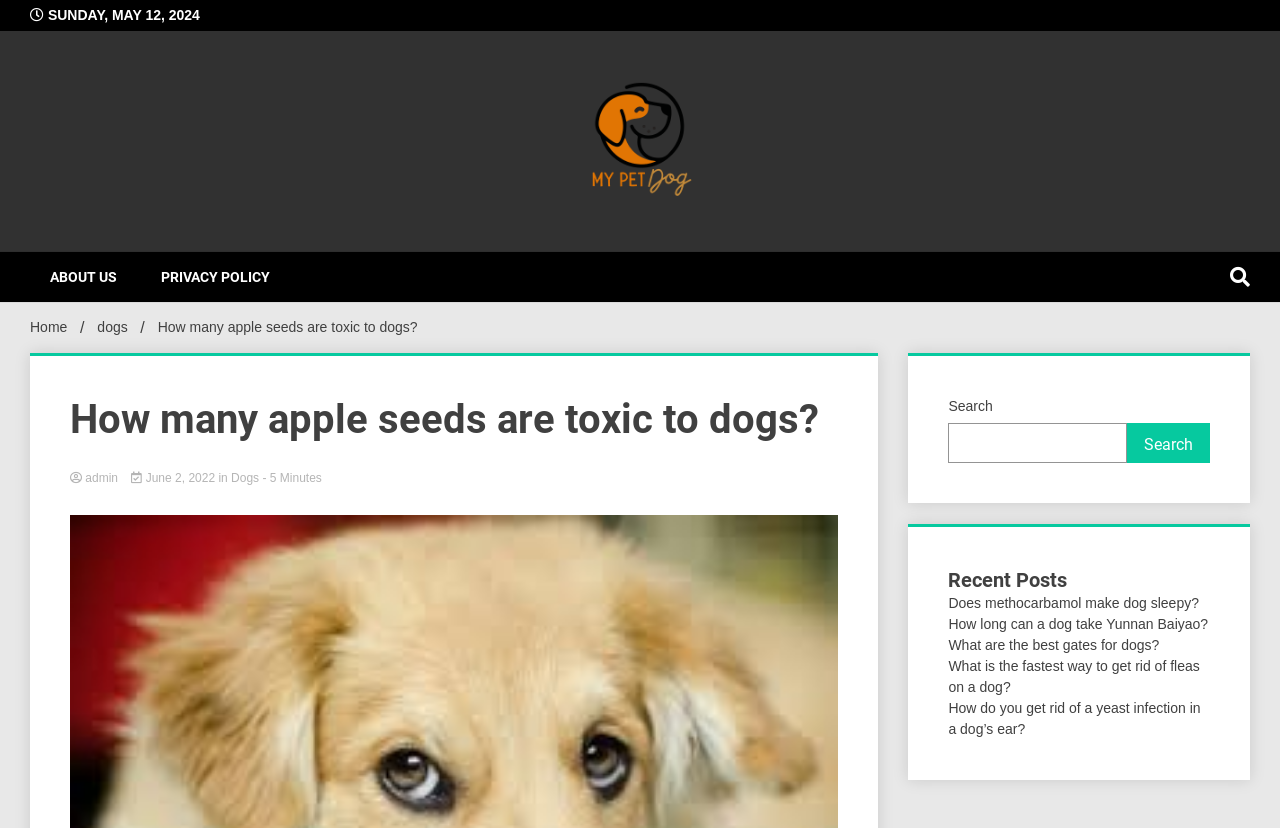Determine the bounding box coordinates of the region to click in order to accomplish the following instruction: "Explore the edible slime recipe". Provide the coordinates as four float numbers between 0 and 1, specifically [left, top, right, bottom].

None